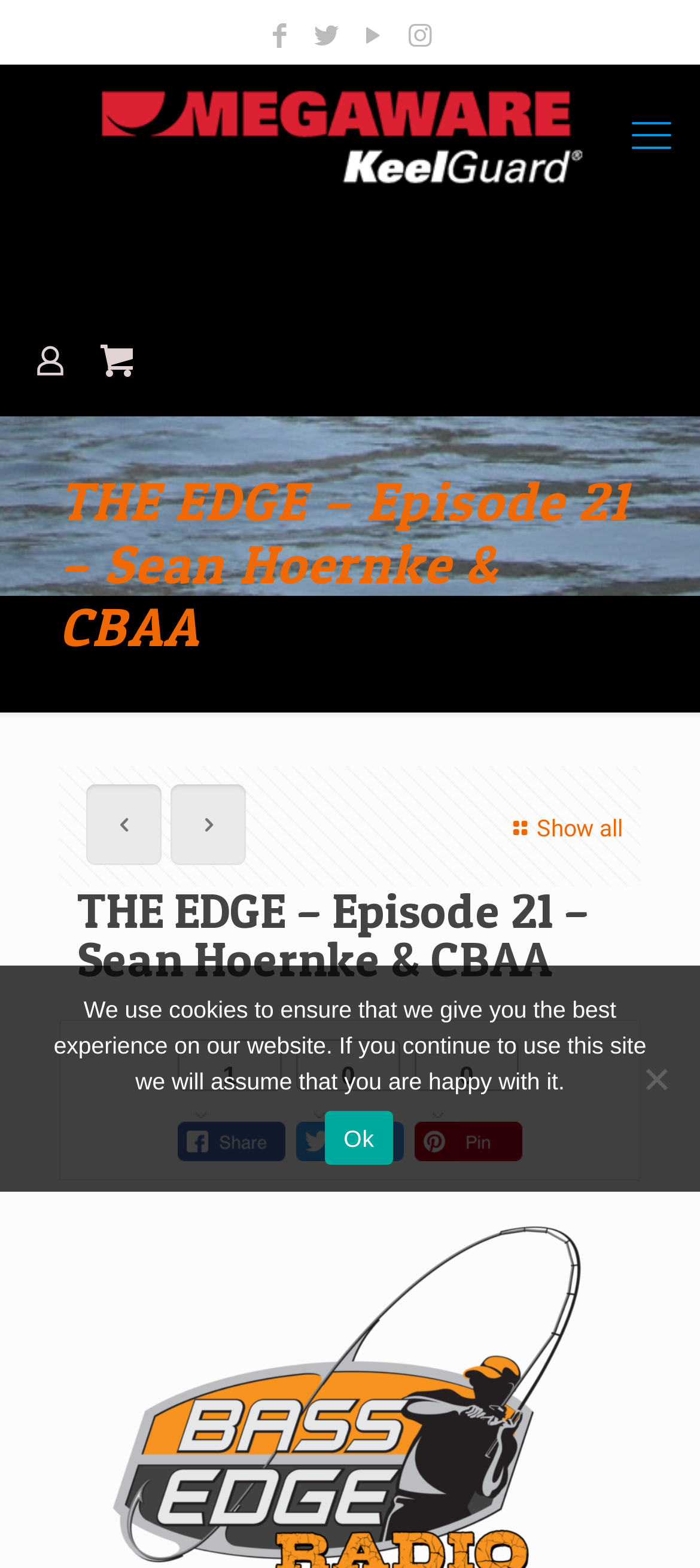How many posts are visible on this page?
Give a one-word or short-phrase answer derived from the screenshot.

1